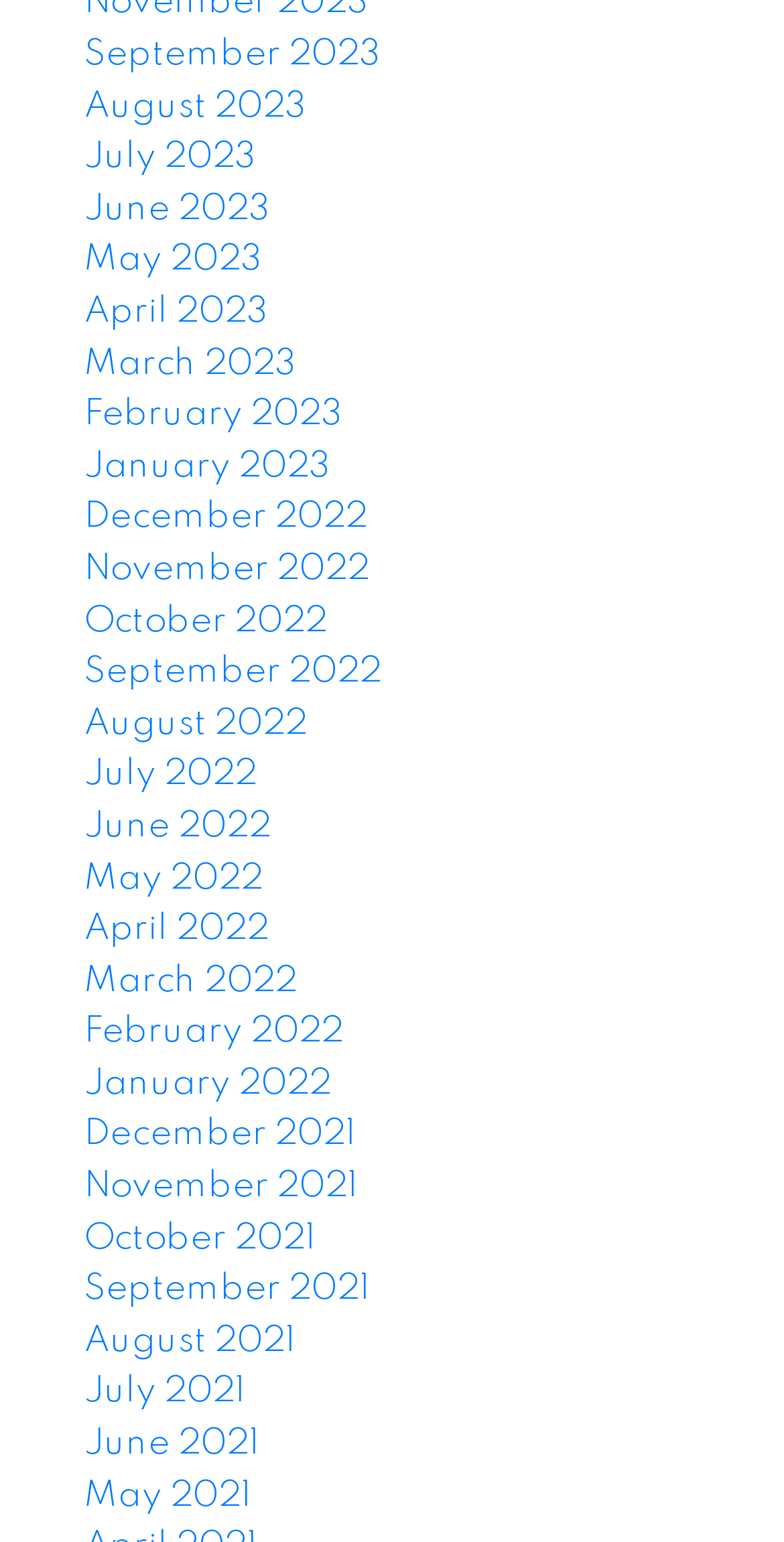What is the earliest month listed?
Kindly give a detailed and elaborate answer to the question.

By examining the list of links, I found that the earliest month listed is December 2021, which is located at the bottom of the list.